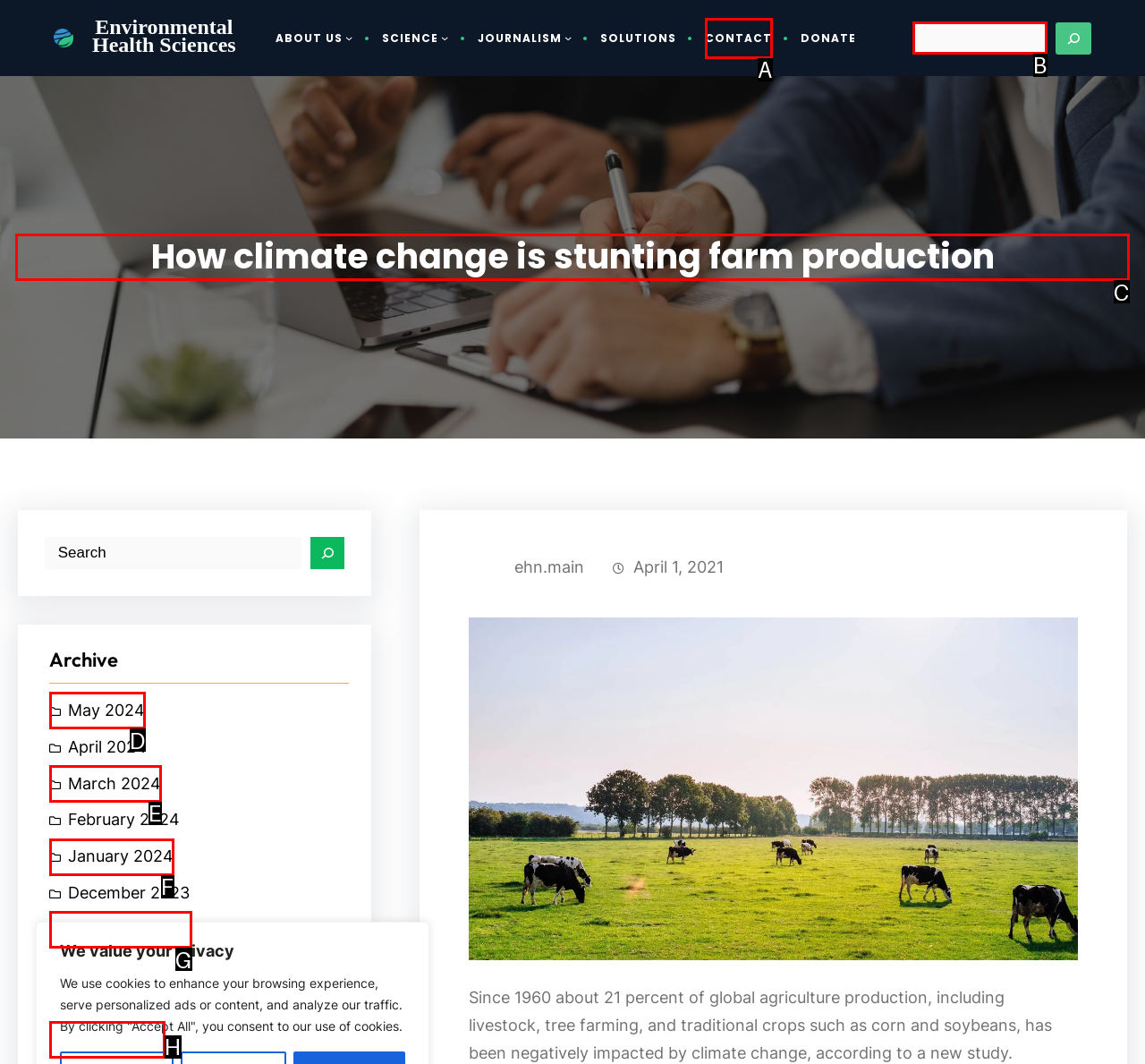Select the letter of the UI element that matches this task: Read the article about climate change
Provide the answer as the letter of the correct choice.

C